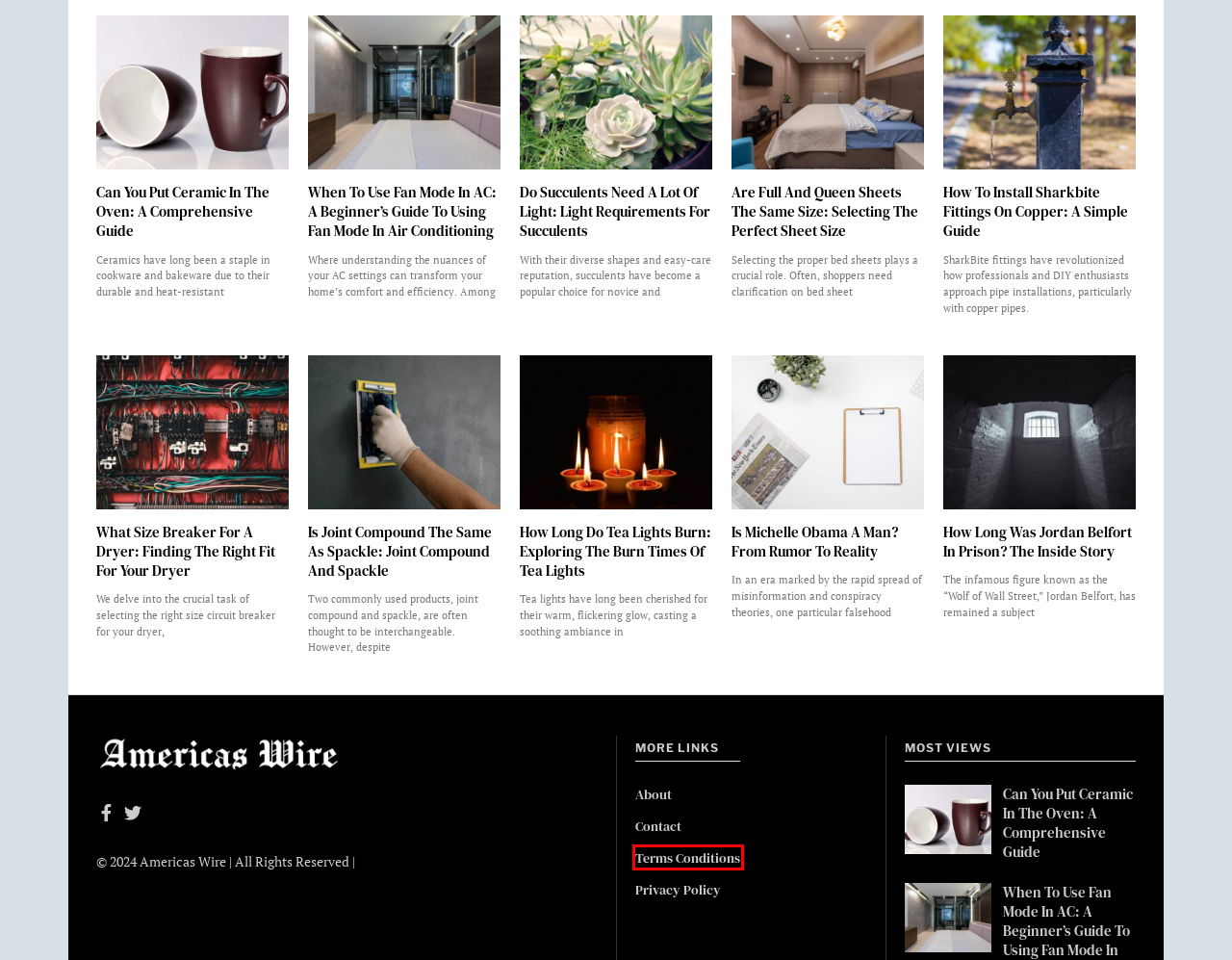Given a webpage screenshot with a UI element marked by a red bounding box, choose the description that best corresponds to the new webpage that will appear after clicking the element. The candidates are:
A. About - Americas Wire
B. Is Michelle Obama A Man? From Rumor To Reality  - Americas Wire
C. Are Full And Queen Sheets The Same Size: Selecting The Perfect Sheet Size
D. Can You Put Ceramic In The Oven: A Comprehensive Guide - Americas Wire
E. Terms Conditions - Americas Wire
F. When To Use Fan Mode In AC: A Beginner’s Guide To Using Fan Mode In Air Conditioning
G. How To Install Sharkbite Fittings On Copper: A Simple Guide - Americas Wire
H. How Long Do Tea Lights Burn: Exploring The Burn Times Of Tea Lights

E